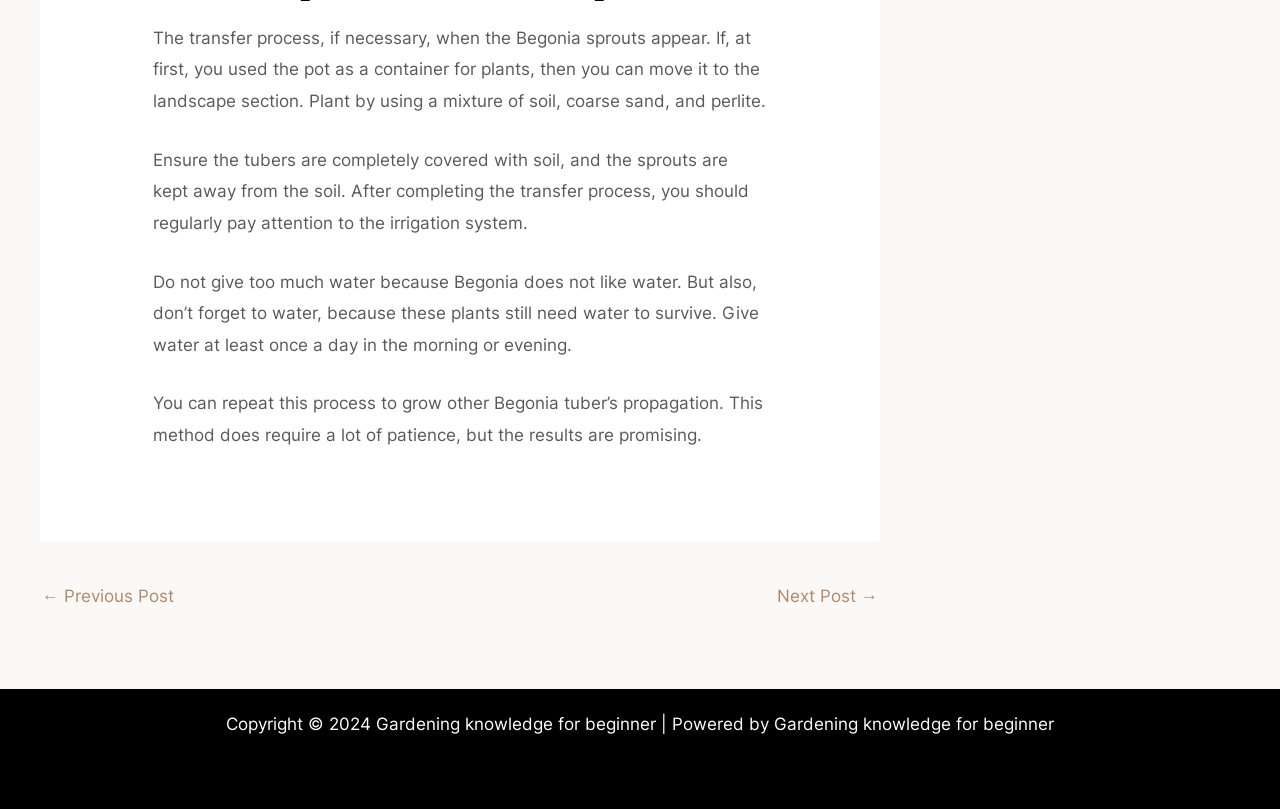Provide a one-word or brief phrase answer to the question:
What is the recommended soil mixture for Begonia plants?

Soil, coarse sand, and perlite